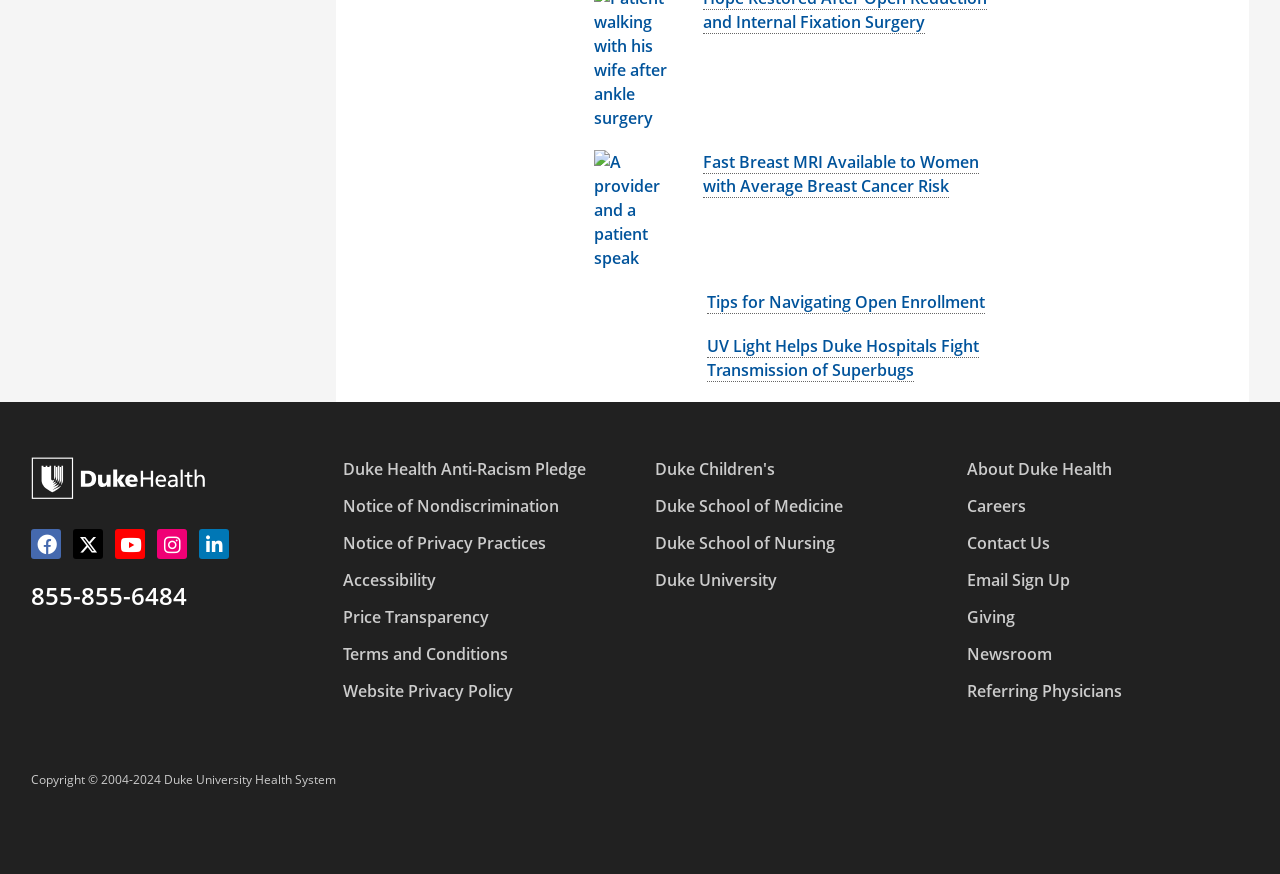Please specify the bounding box coordinates of the clickable region necessary for completing the following instruction: "Read about Fast Breast MRI Available to Women with Average Breast Cancer Risk". The coordinates must consist of four float numbers between 0 and 1, i.e., [left, top, right, bottom].

[0.549, 0.173, 0.765, 0.227]